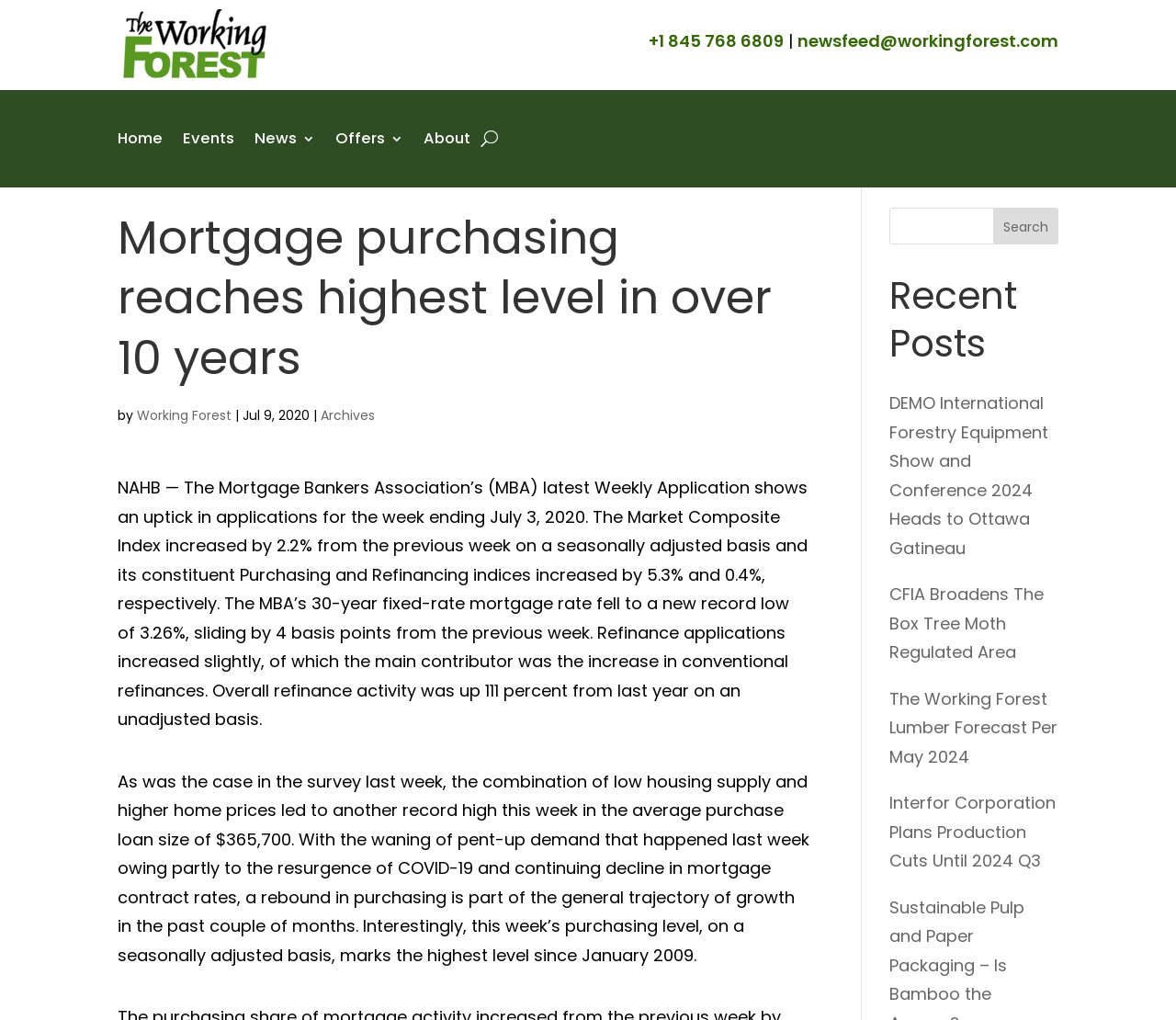Pinpoint the bounding box coordinates of the clickable area necessary to execute the following instruction: "Search for something". The coordinates should be given as four float numbers between 0 and 1, namely [left, top, right, bottom].

[0.756, 0.204, 0.9, 0.24]